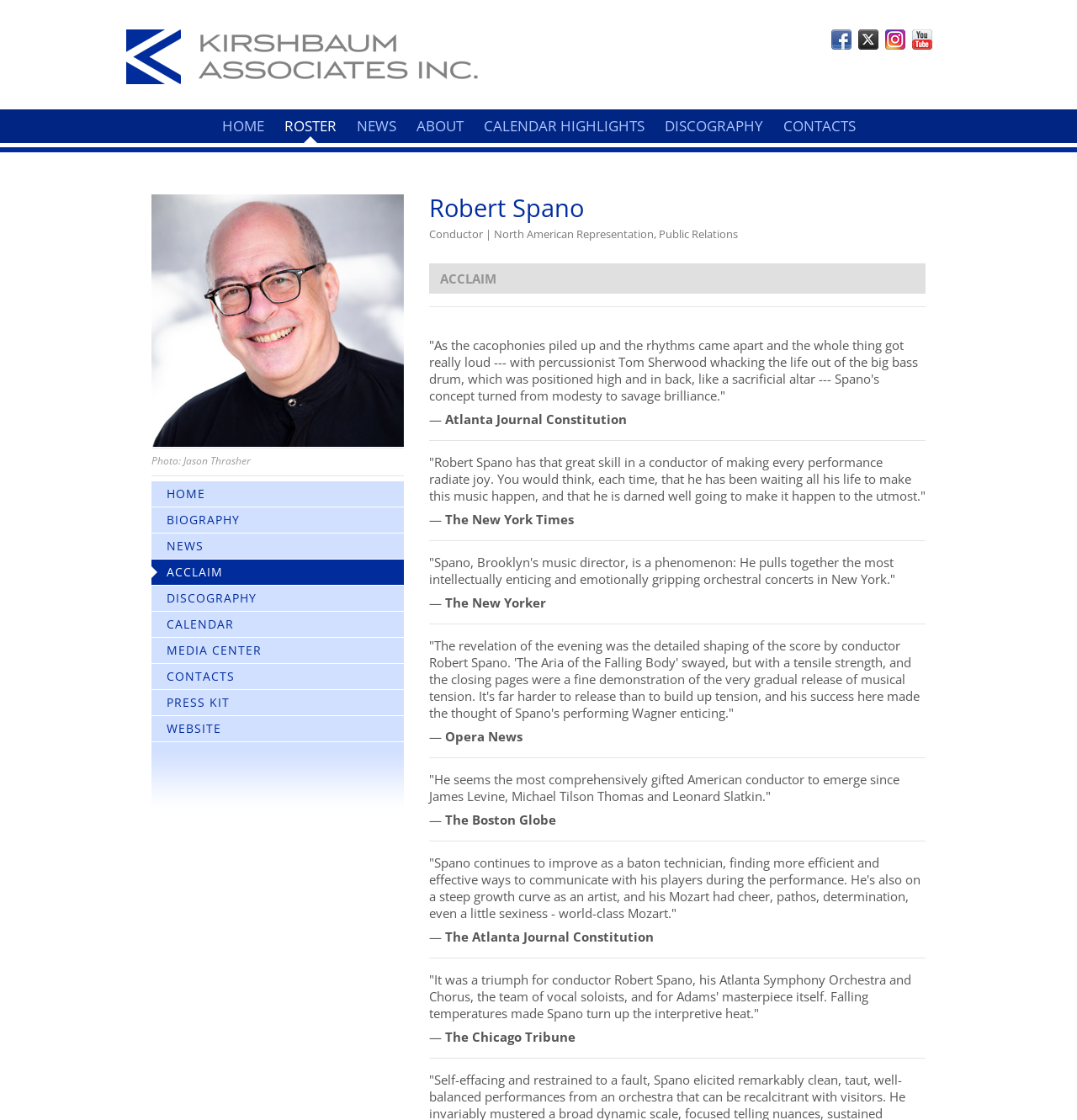What is the name of the agency represented on this webpage?
By examining the image, provide a one-word or phrase answer.

Kirshbaum Associates Inc.